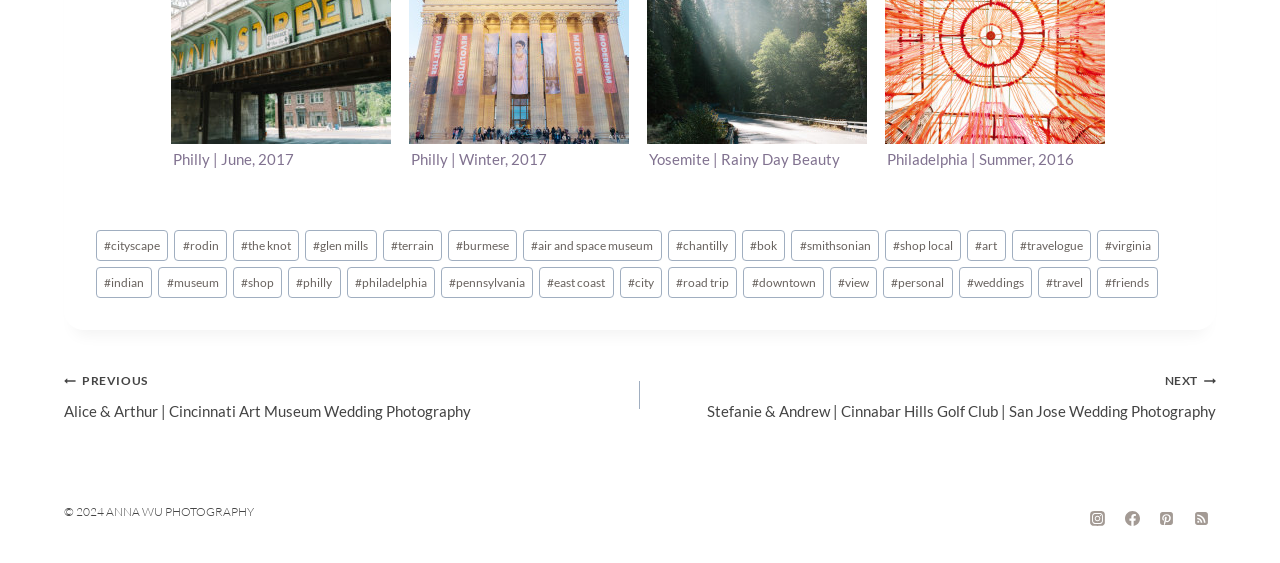Locate the bounding box coordinates of the area to click to fulfill this instruction: "Click the 'How to Protect your Garage Door from Break-Ins' link". The bounding box should be presented as four float numbers between 0 and 1, in the order [left, top, right, bottom].

None